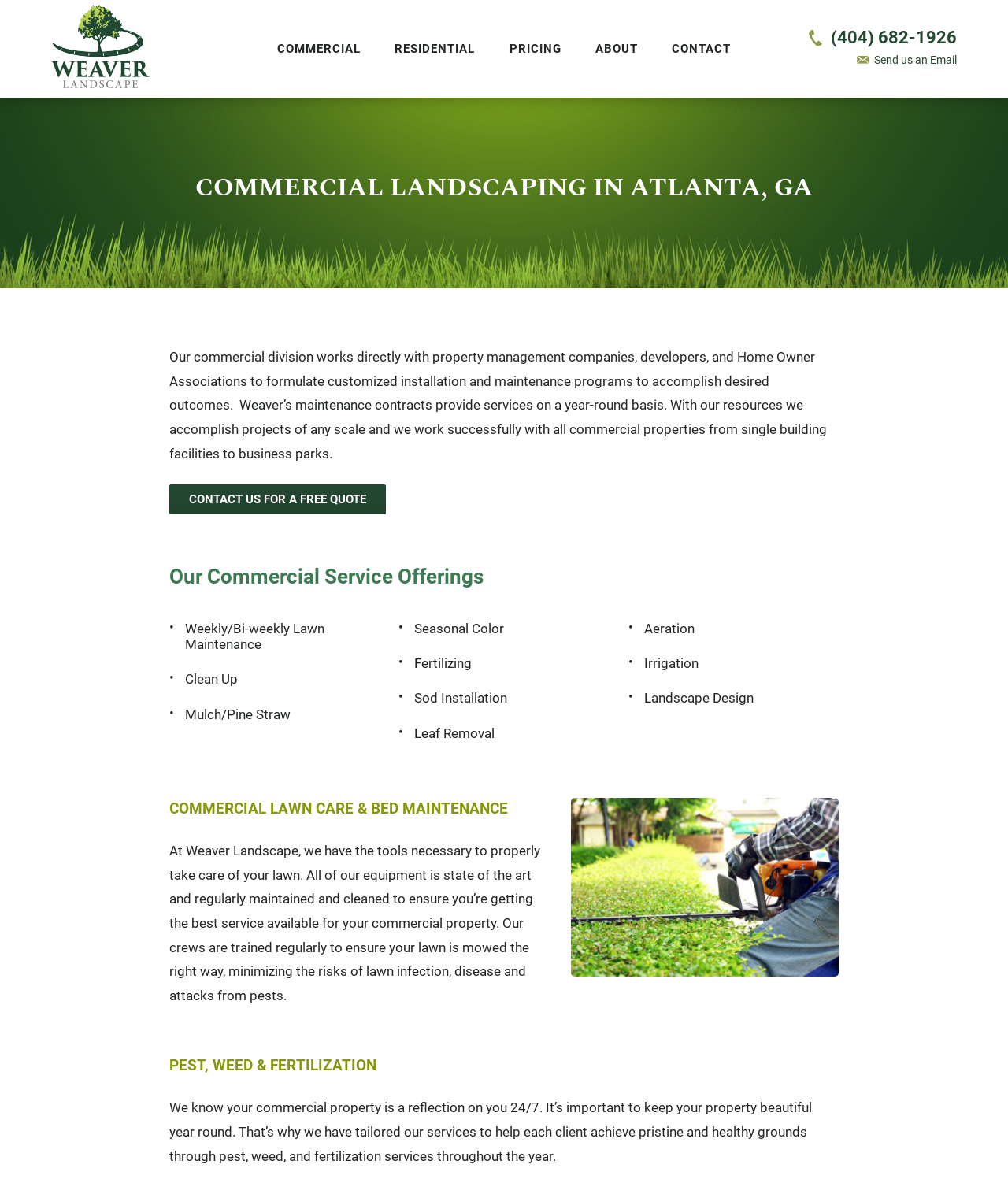Use a single word or phrase to answer the question: What is the phone number to contact Weaver Landscape?

(404) 682-1926